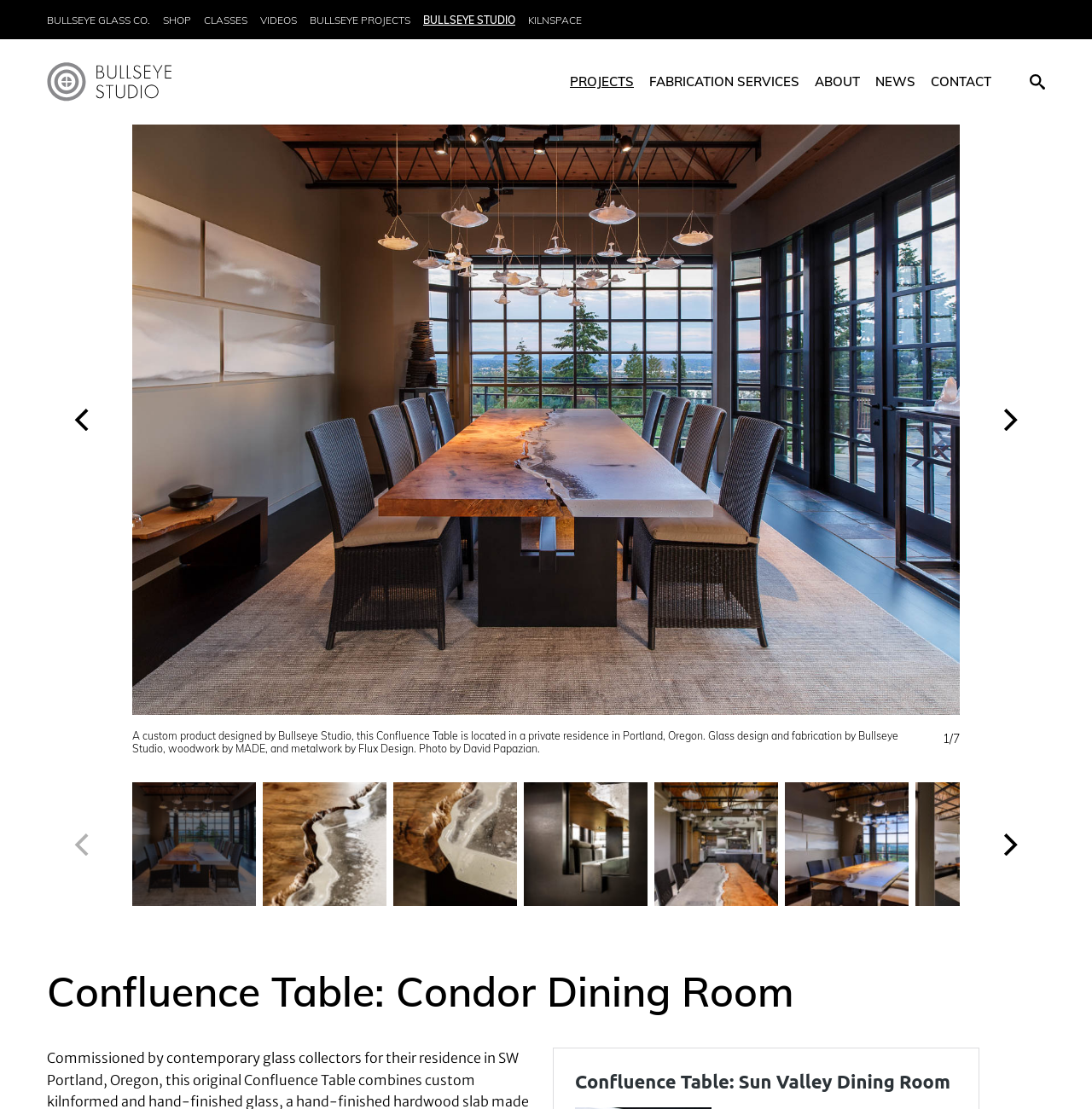Bounding box coordinates are to be given in the format (top-left x, top-left y, bottom-right x, bottom-right y). All values must be floating point numbers between 0 and 1. Provide the bounding box coordinate for the UI element described as: About

[0.746, 0.066, 0.788, 0.081]